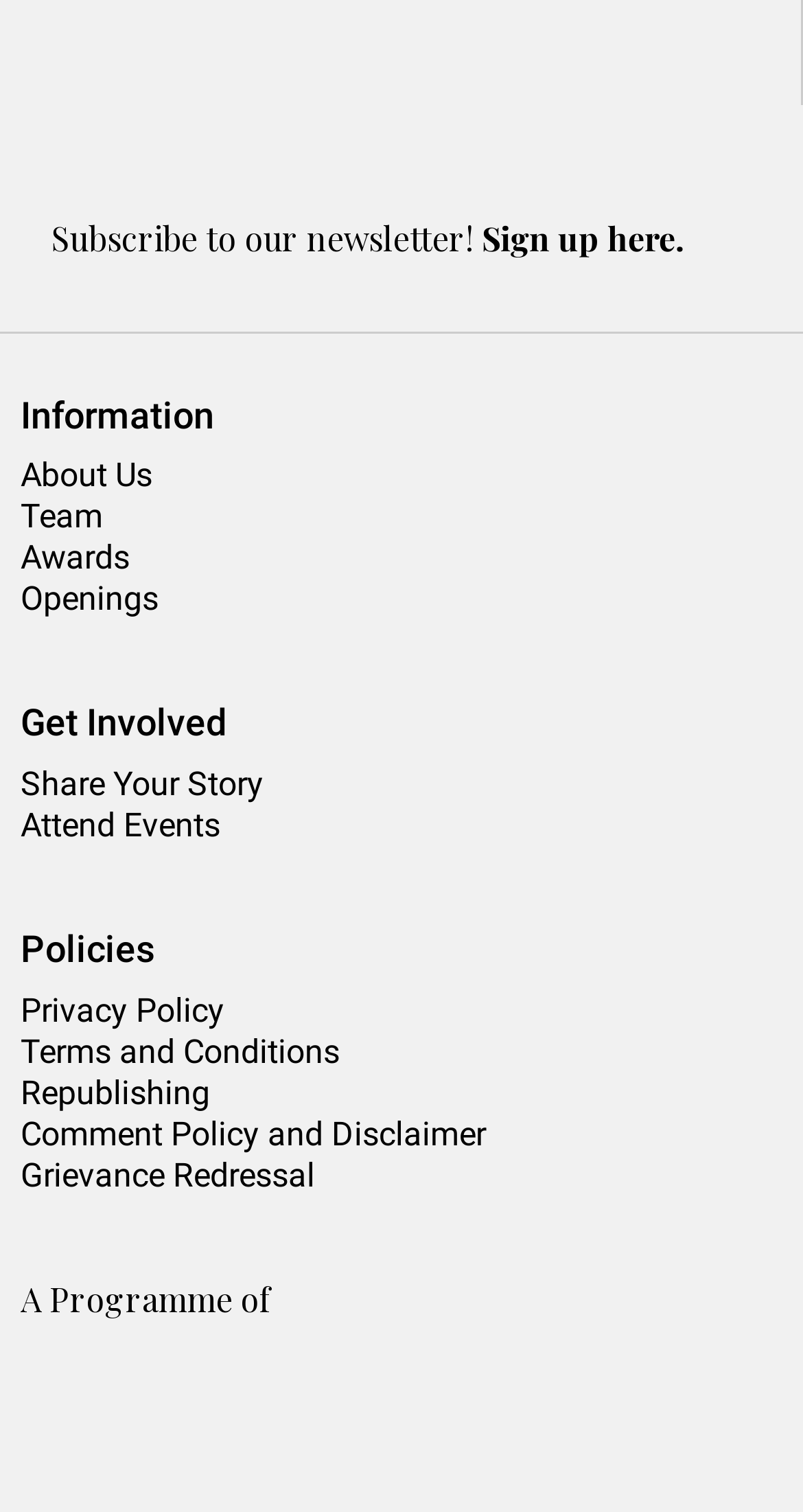Please specify the bounding box coordinates of the element that should be clicked to execute the given instruction: 'Learn about the team'. Ensure the coordinates are four float numbers between 0 and 1, expressed as [left, top, right, bottom].

[0.026, 0.329, 0.128, 0.355]